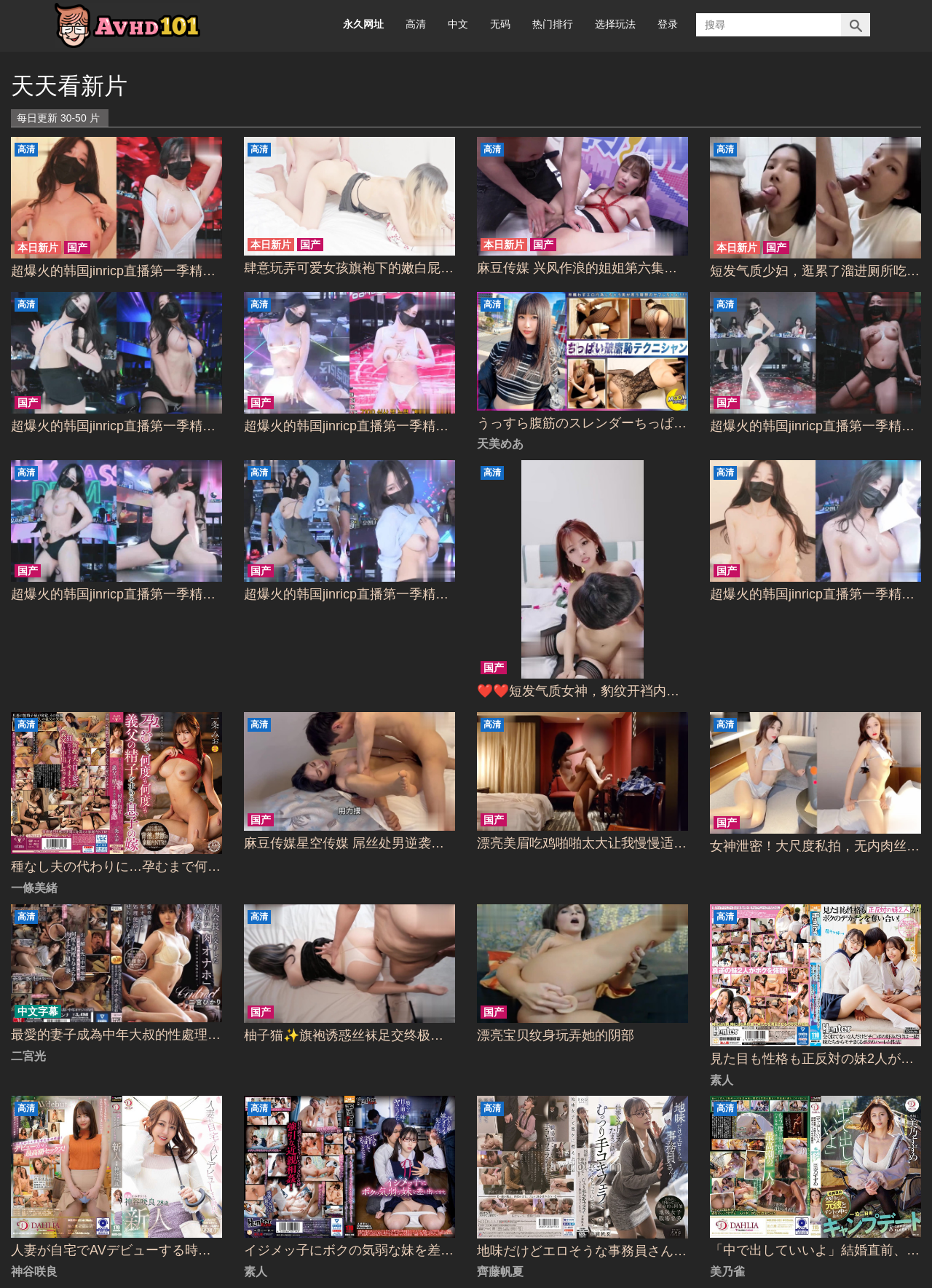Provide a one-word or brief phrase answer to the question:
What is the category of the content on the webpage?

Adult